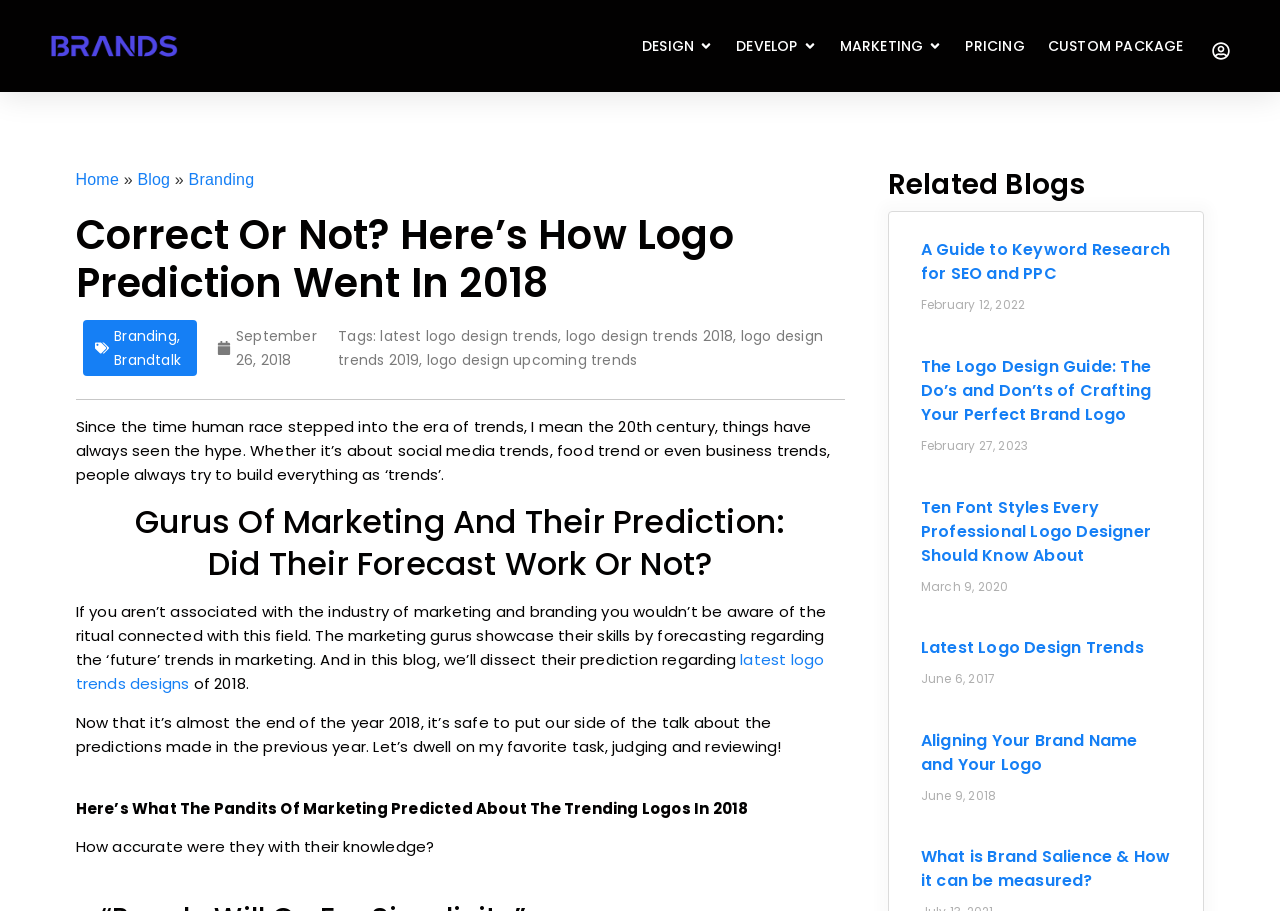What is the purpose of the 'OPEN DESIGN' button?
Using the details from the image, give an elaborate explanation to answer the question.

The 'OPEN DESIGN' button is a part of the navigation menu, and its purpose is to open a dropdown menu related to design, allowing users to access design-related content or features.